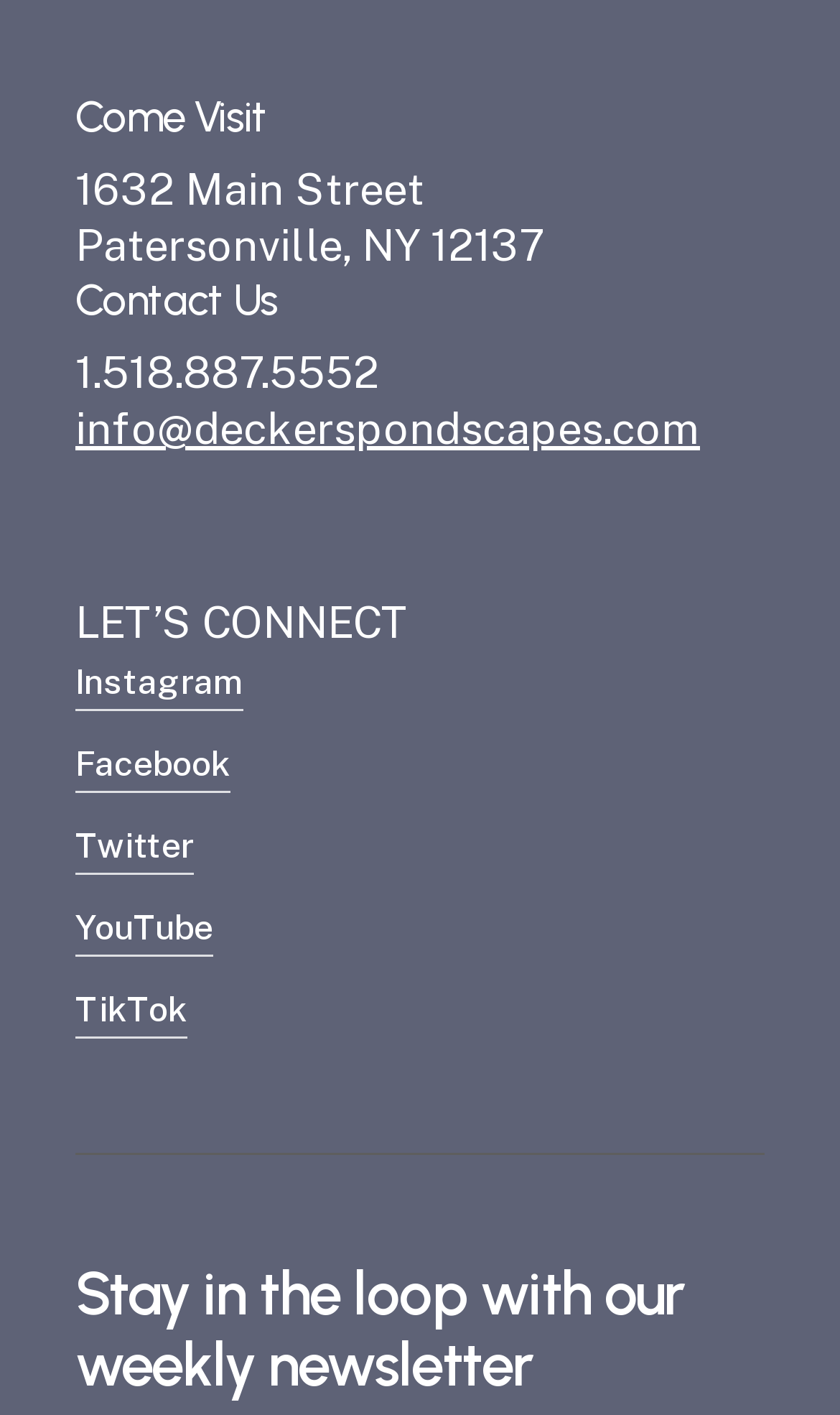What is the address of the location?
Please use the image to provide a one-word or short phrase answer.

1632 Main Street